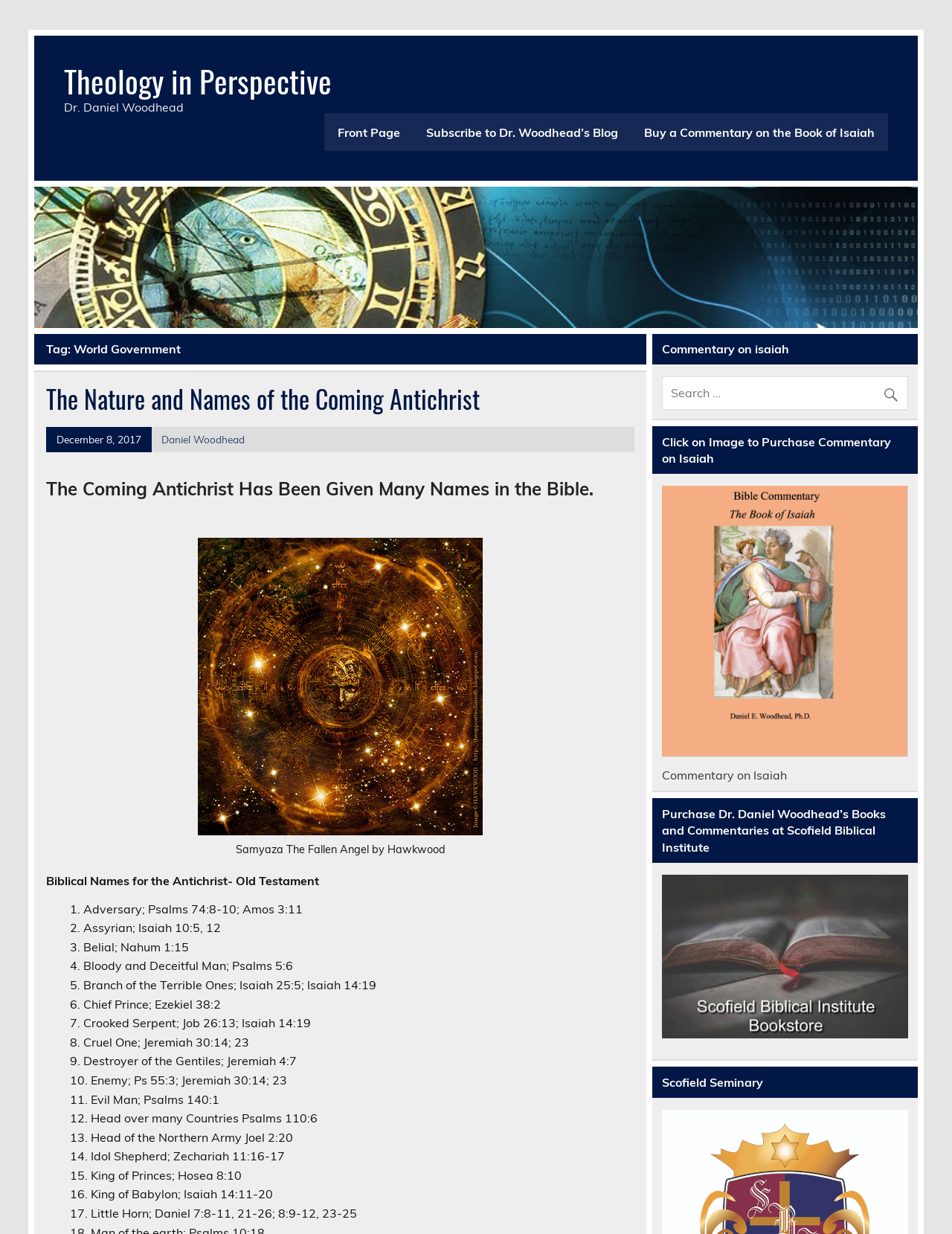Find the UI element described as: "December 8, 2017" and predict its bounding box coordinates. Ensure the coordinates are four float numbers between 0 and 1, [left, top, right, bottom].

[0.059, 0.351, 0.148, 0.361]